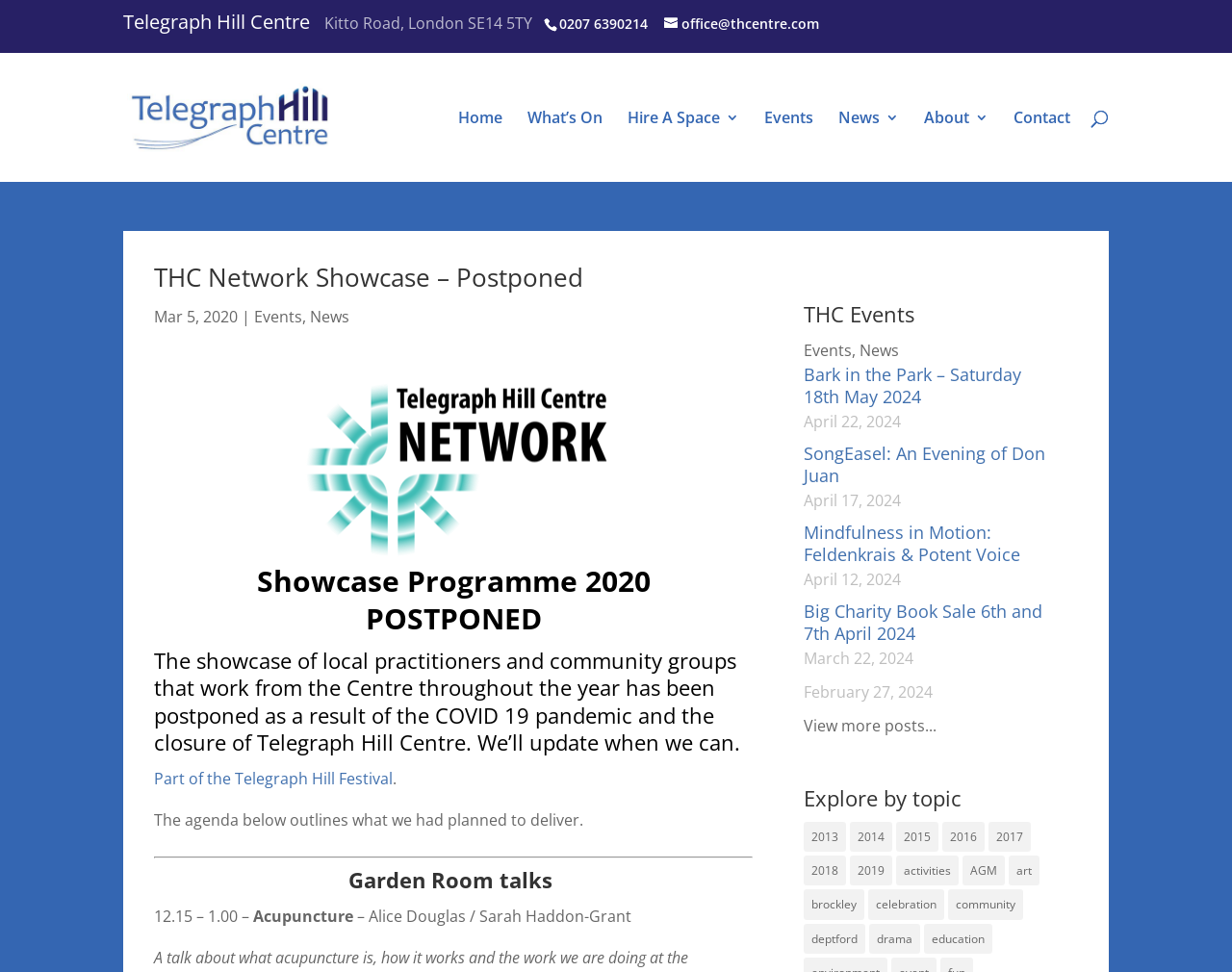Predict the bounding box coordinates of the area that should be clicked to accomplish the following instruction: "View more posts". The bounding box coordinates should consist of four float numbers between 0 and 1, i.e., [left, top, right, bottom].

[0.652, 0.736, 0.76, 0.757]